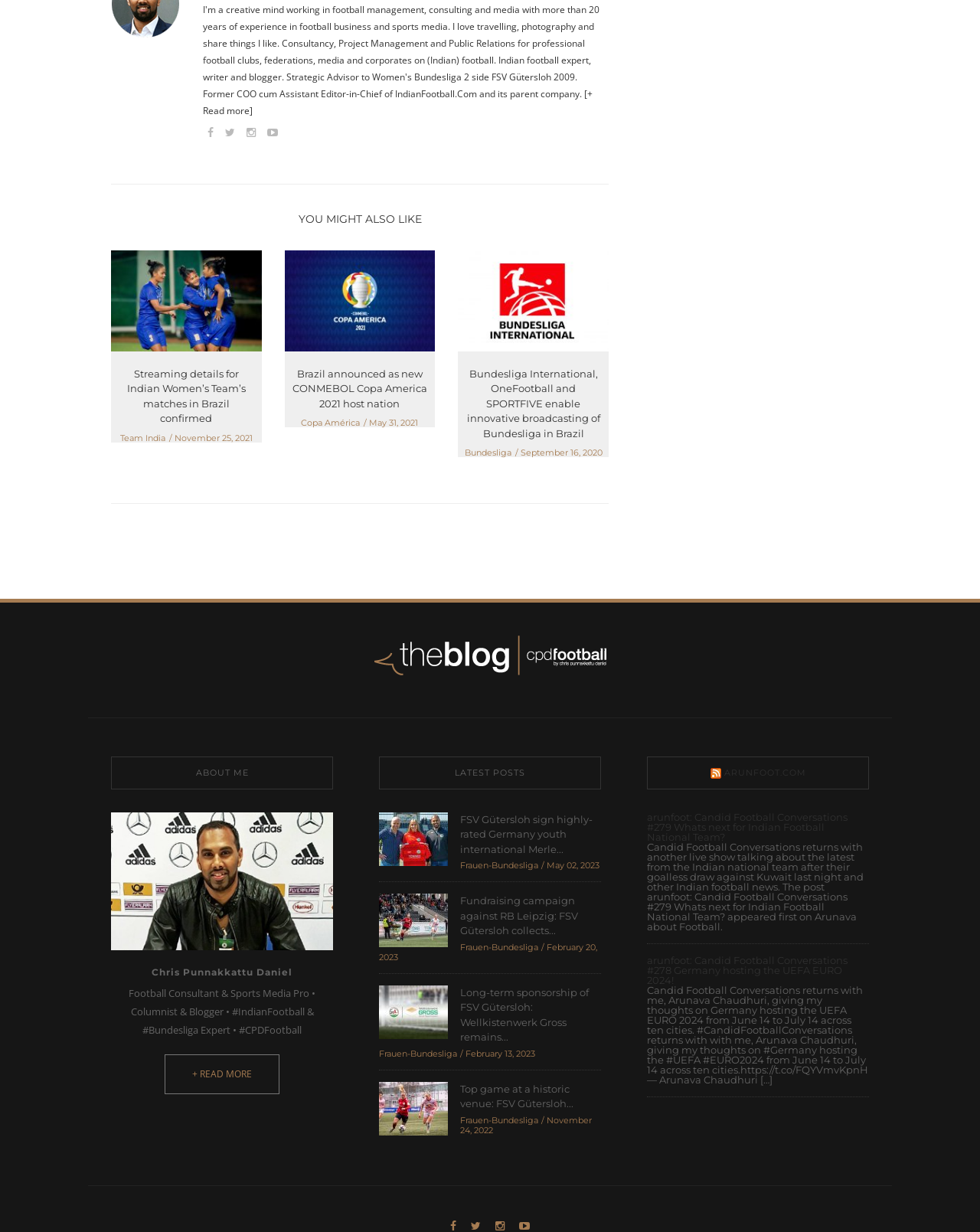Using a single word or phrase, answer the following question: 
What is the date of the article with the title 'Streaming details for Indian Women’s Team’s matches in Brazil confirmed'?

November 25, 2021